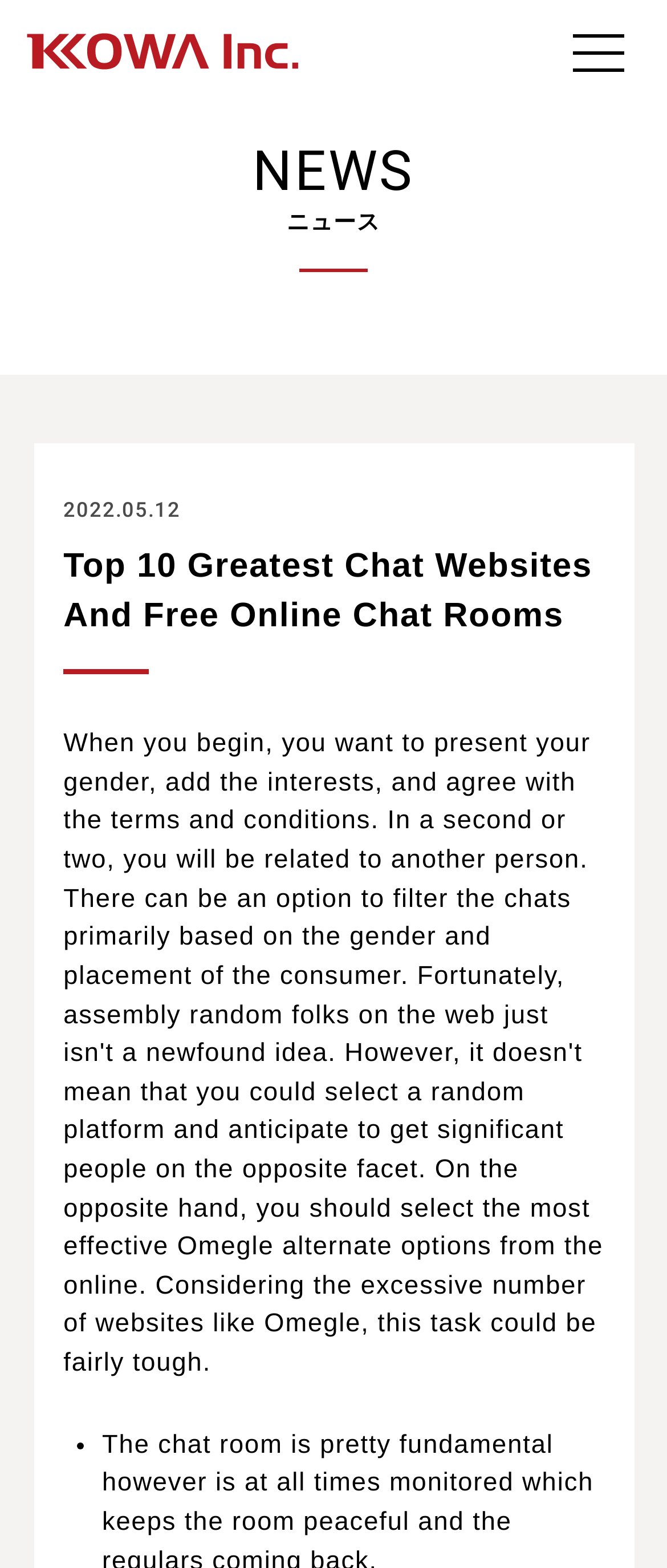What is the position of the button on the webpage?
Based on the image, give a concise answer in the form of a single word or short phrase.

Top right